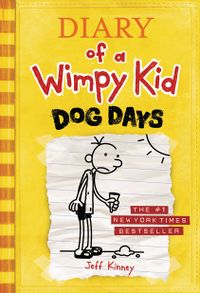Describe the image with as much detail as possible.

The image features the cover of "Diary of a Wimpy Kid: Dog Days," a popular book written by Jeff Kinney. The cover showcases a vibrant yellow background with the title prominently displayed at the top in playful black letters. An illustration of the main character, Greg Heffley, is depicted in the center, looking somewhat disheveled and holding a stick in his right hand, conveying a sense of summer mischief and humor. The cover also includes a label indicating that it is a New York Times bestseller, emphasizing its popularity. This installment in the series captures the essence of Greg's amusing adventures during the summer vacation, resonating with both young readers and fans of the series.